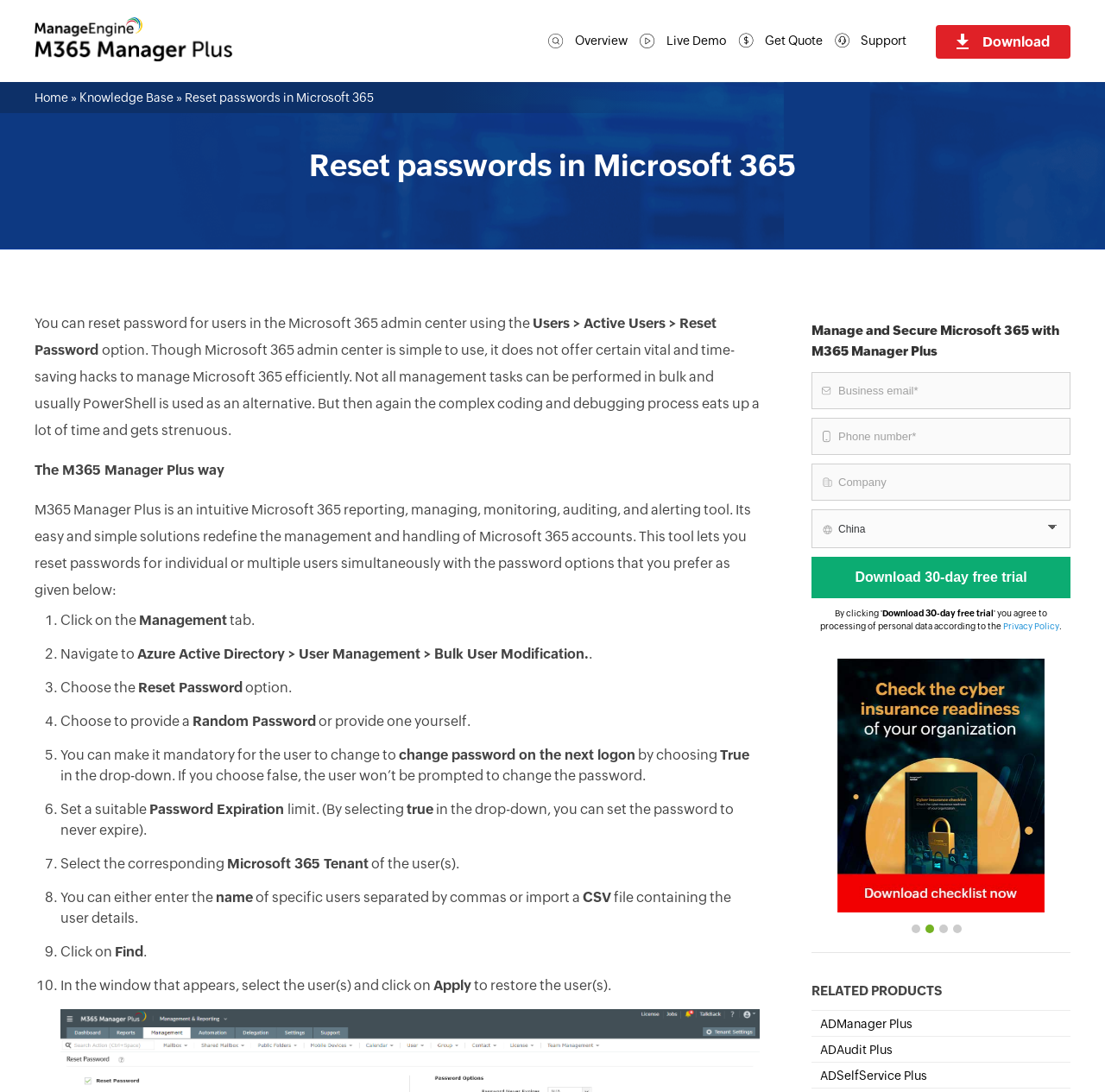Predict the bounding box for the UI component with the following description: "name="Email" placeholder="Business email*"".

[0.734, 0.341, 0.969, 0.375]